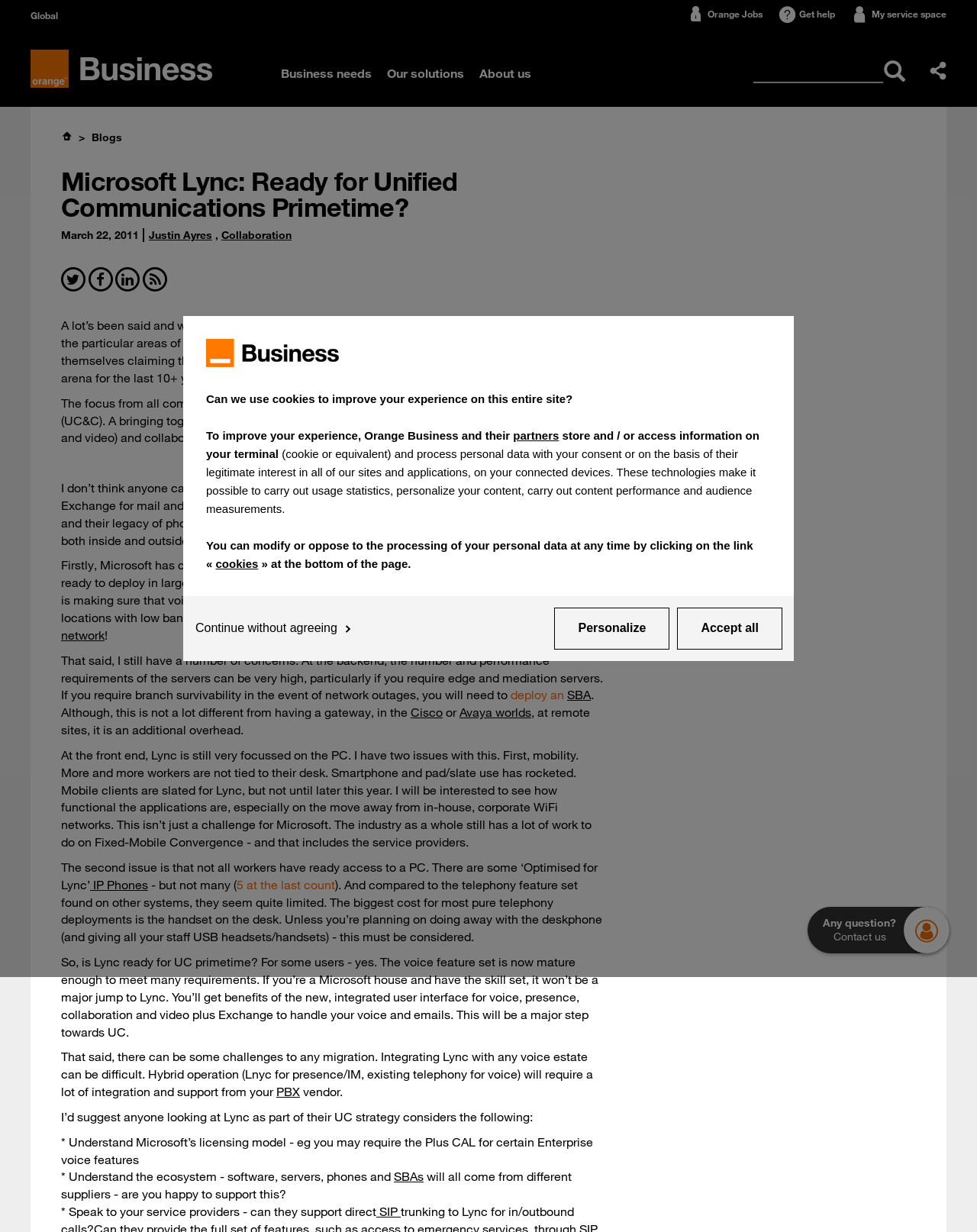What is the company mentioned in the article?
Look at the image and provide a detailed response to the question.

The company mentioned in the article is Microsoft, which is discussed in the context of its product Lync and its features in the Unified Communications and Collaboration arena.